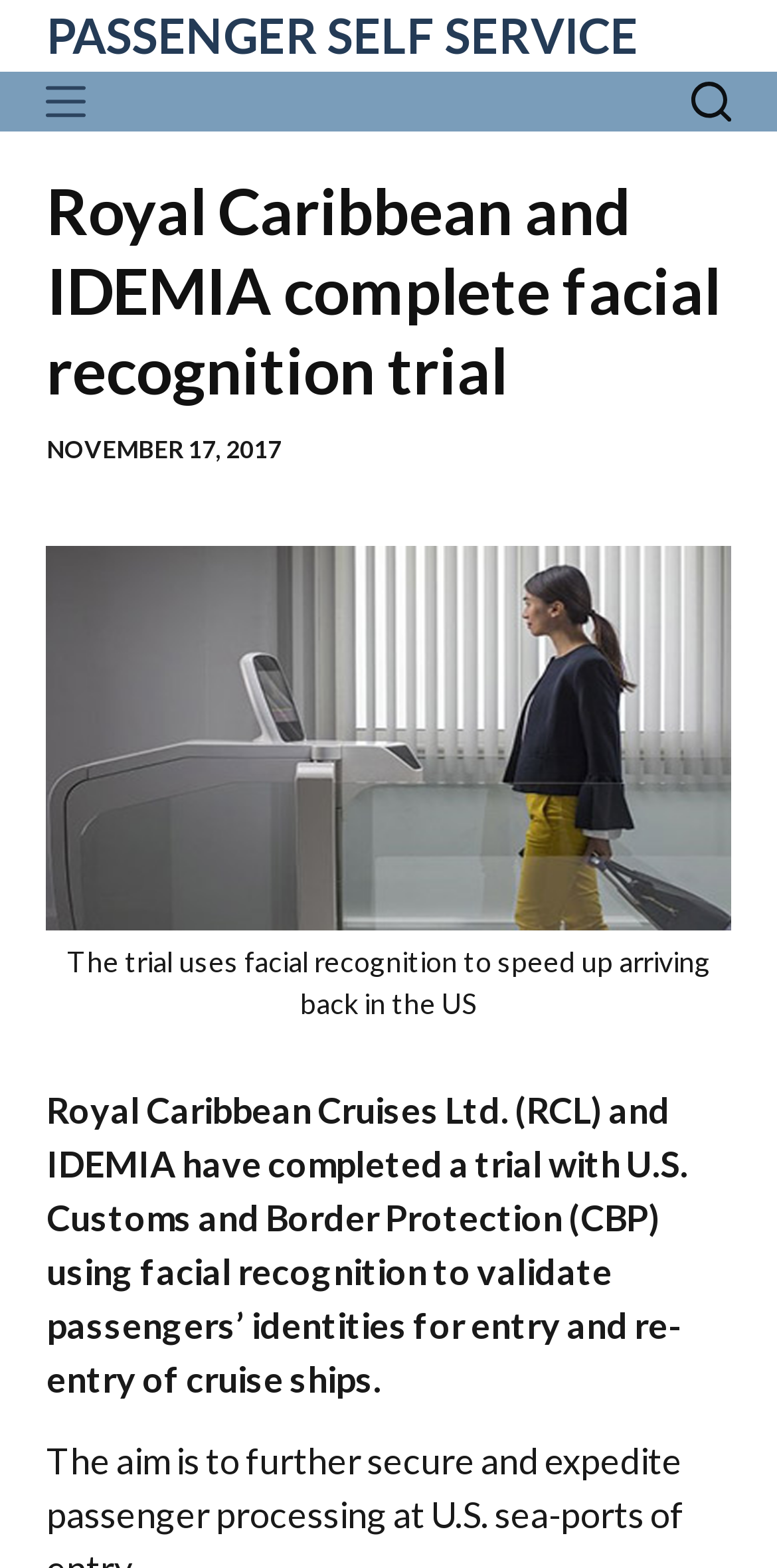Use a single word or phrase to answer this question: 
What is the purpose of the facial recognition trial?

validate passengers' identities